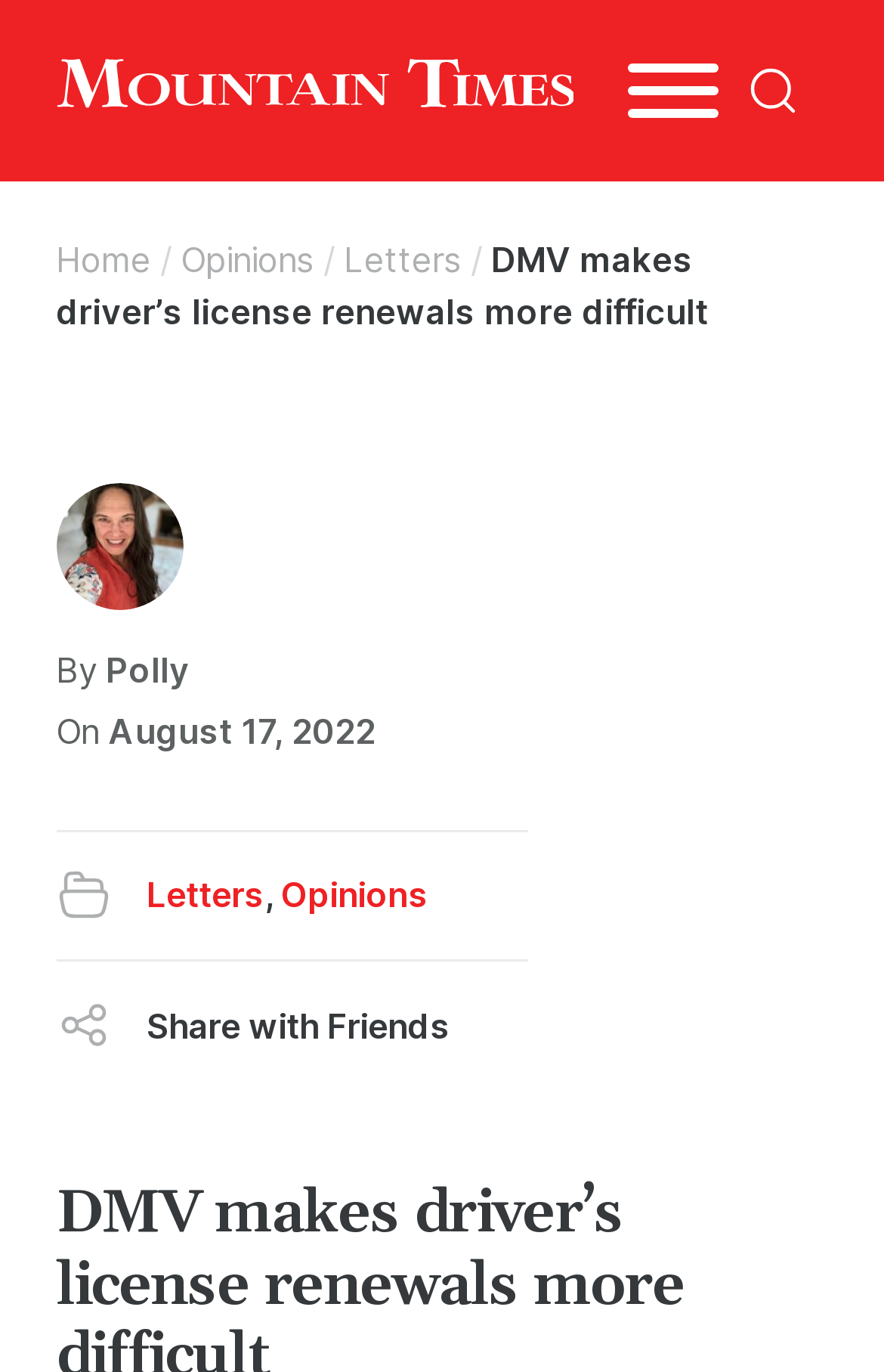Identify the bounding box coordinates of the clickable section necessary to follow the following instruction: "Share the article with friends". The coordinates should be presented as four float numbers from 0 to 1, i.e., [left, top, right, bottom].

[0.063, 0.701, 0.596, 0.794]